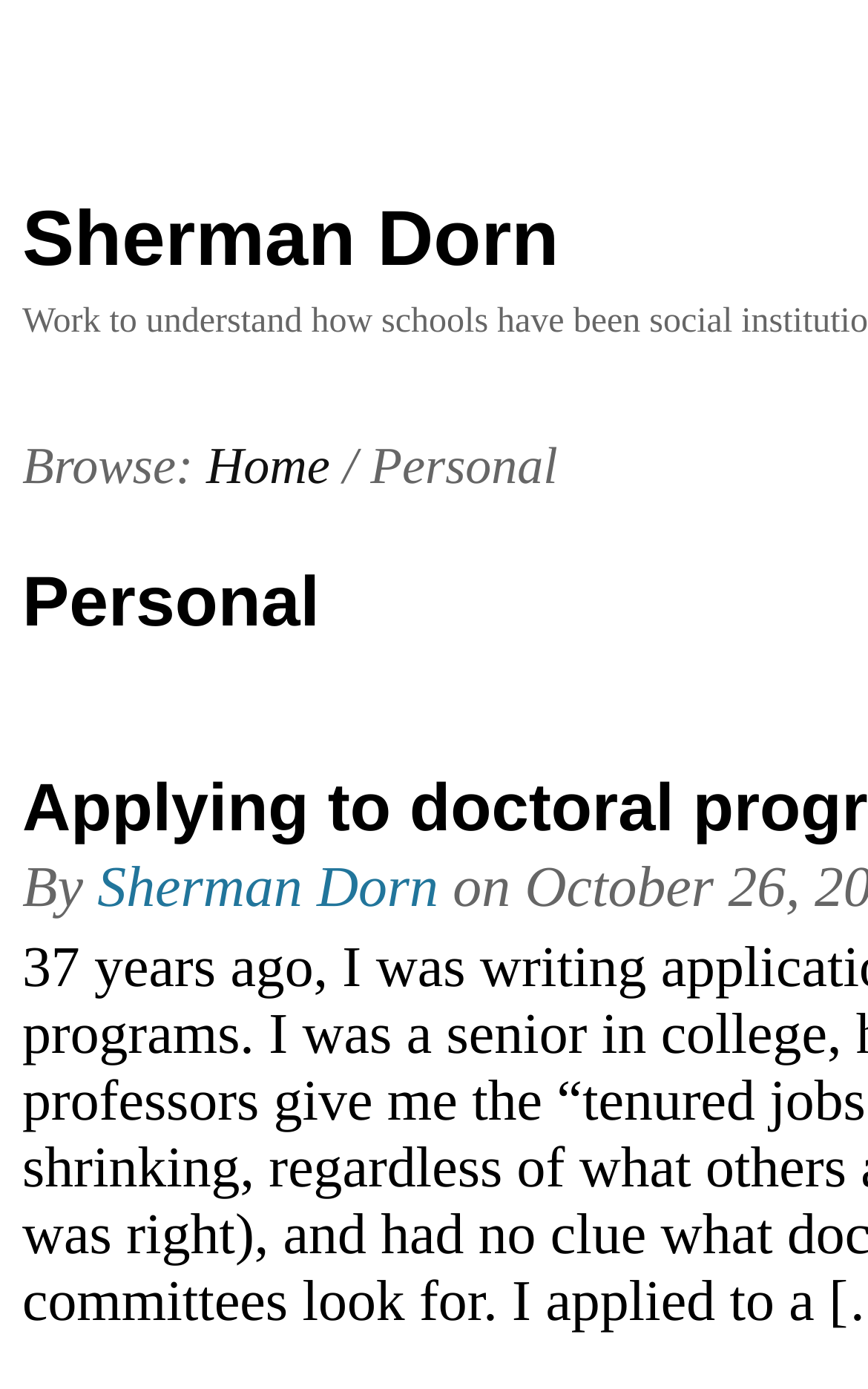What is the name of the author?
Please answer the question with as much detail as possible using the screenshot.

The author's name can be found in two places on the webpage. Firstly, it is mentioned as a link at the top of the page, and secondly, it is mentioned again in the 'By' section at the bottom of the page.